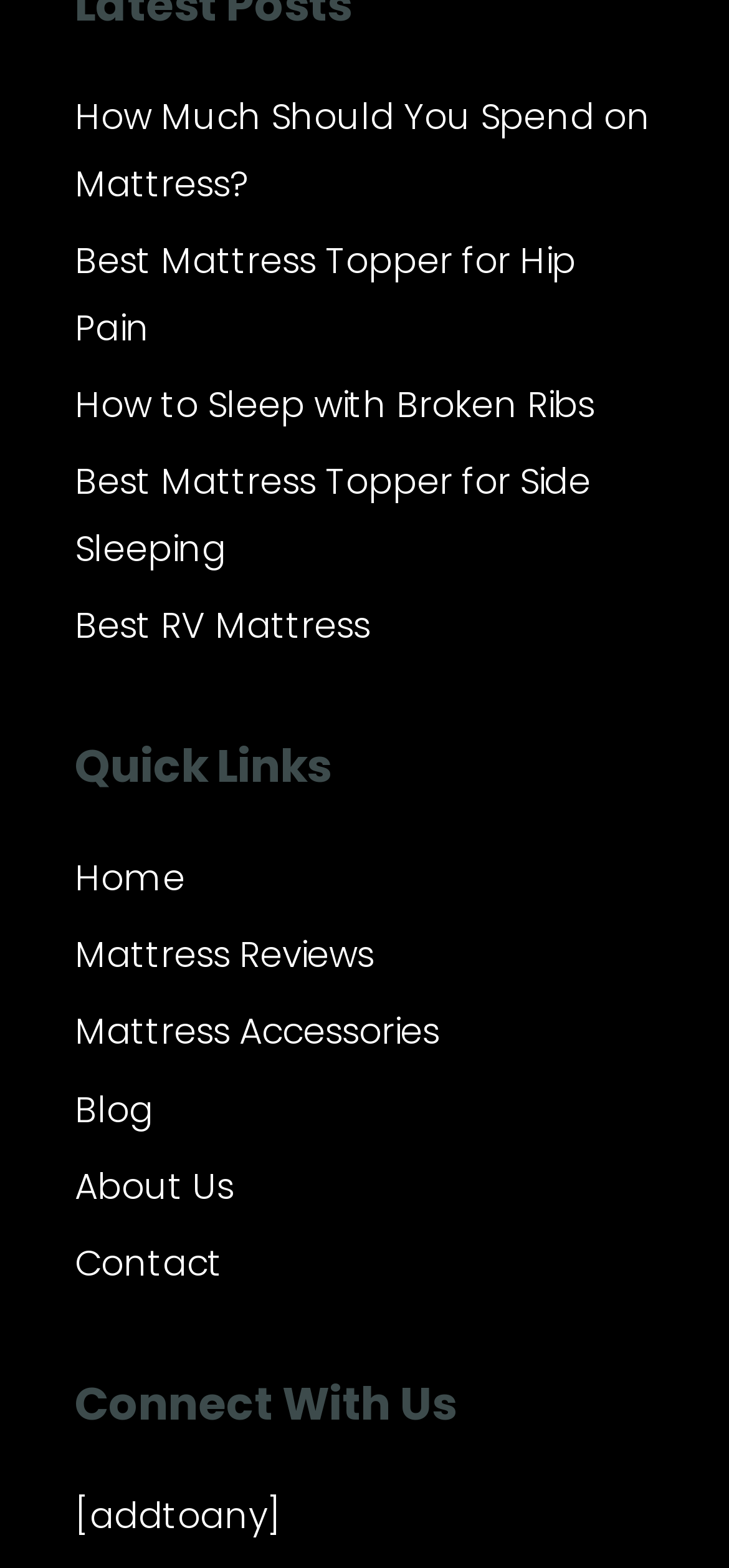Find and specify the bounding box coordinates that correspond to the clickable region for the instruction: "Go to 'Mattress Reviews'".

[0.103, 0.593, 0.513, 0.625]